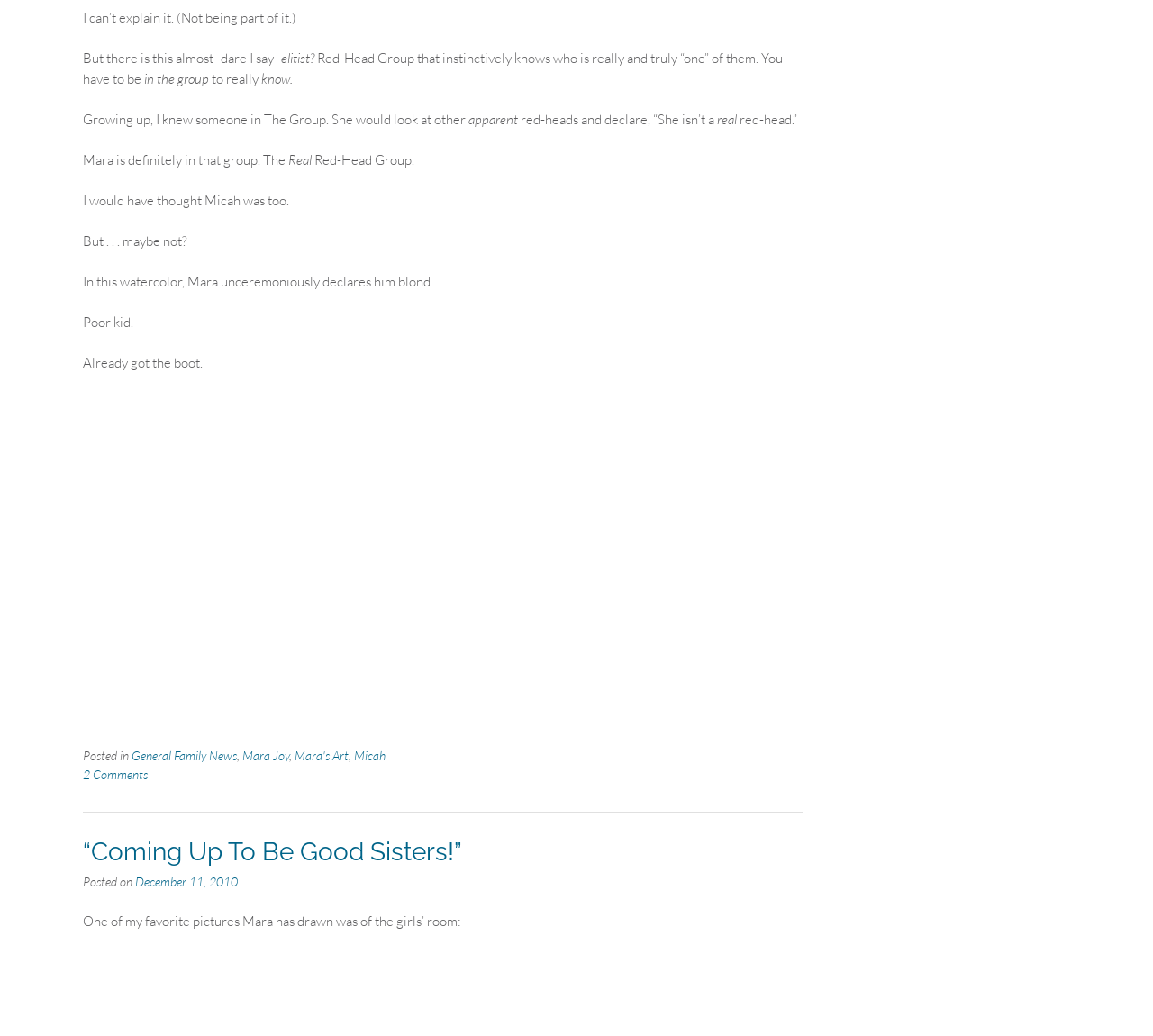Please look at the image and answer the question with a detailed explanation: What is the color of Micah's hair?

According to the text, Mara unceremoniously declares Micah's hair to be blond in the watercolor drawing, indicating that Micah's hair is blond.